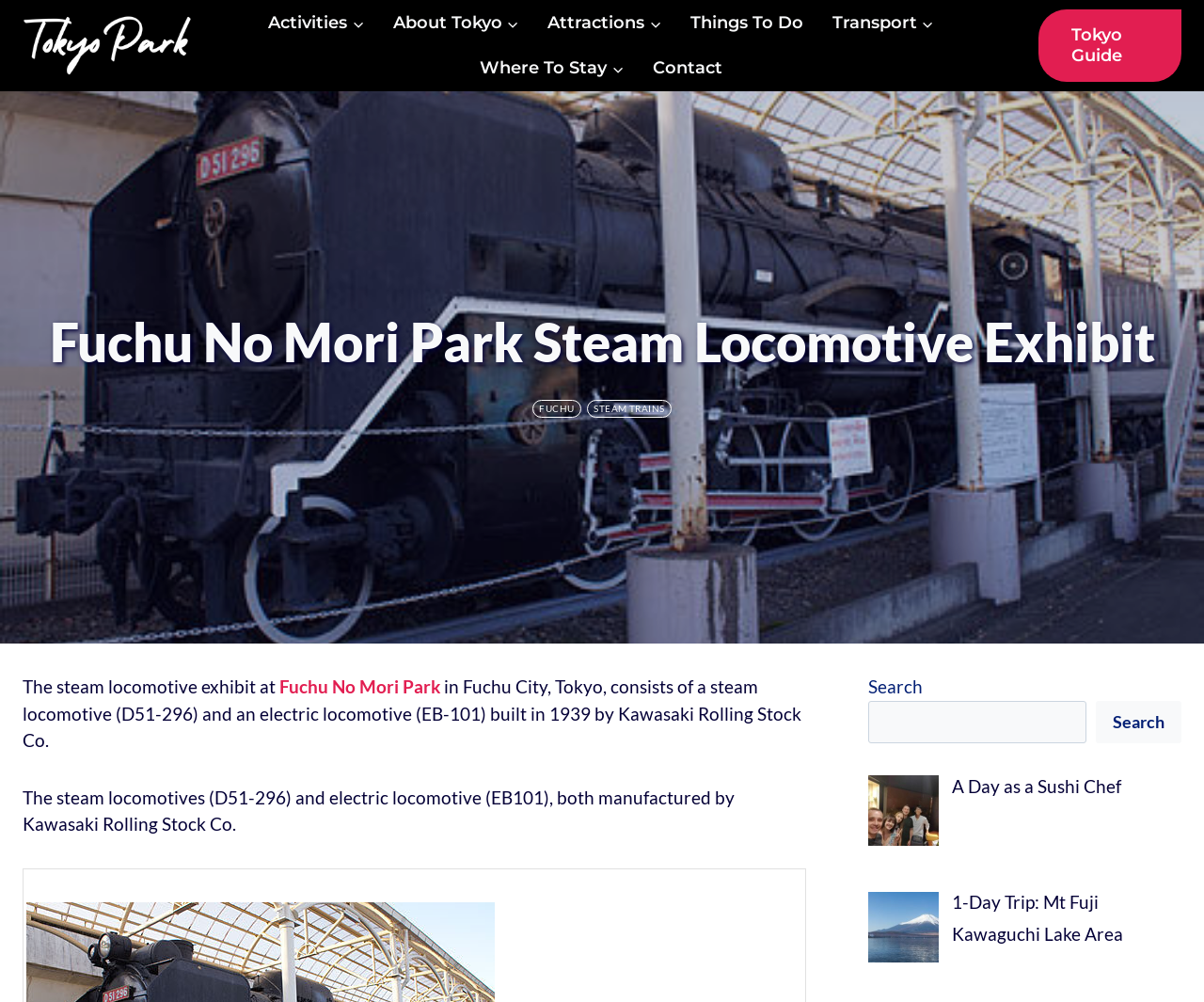Find the UI element described as: "Fuchu No Mori Park" and predict its bounding box coordinates. Ensure the coordinates are four float numbers between 0 and 1, [left, top, right, bottom].

[0.232, 0.674, 0.366, 0.696]